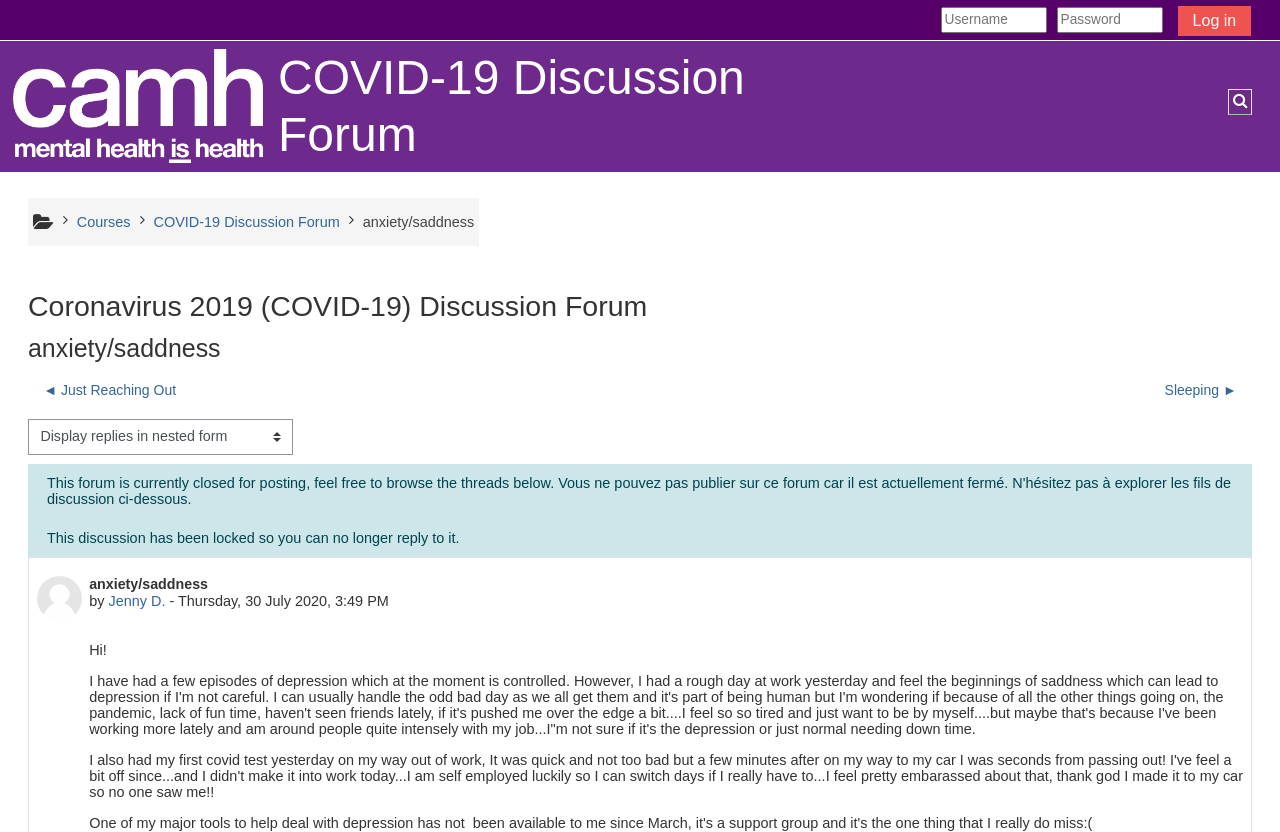Identify the main heading of the webpage and provide its text content.

COVID-19 Discussion Forum